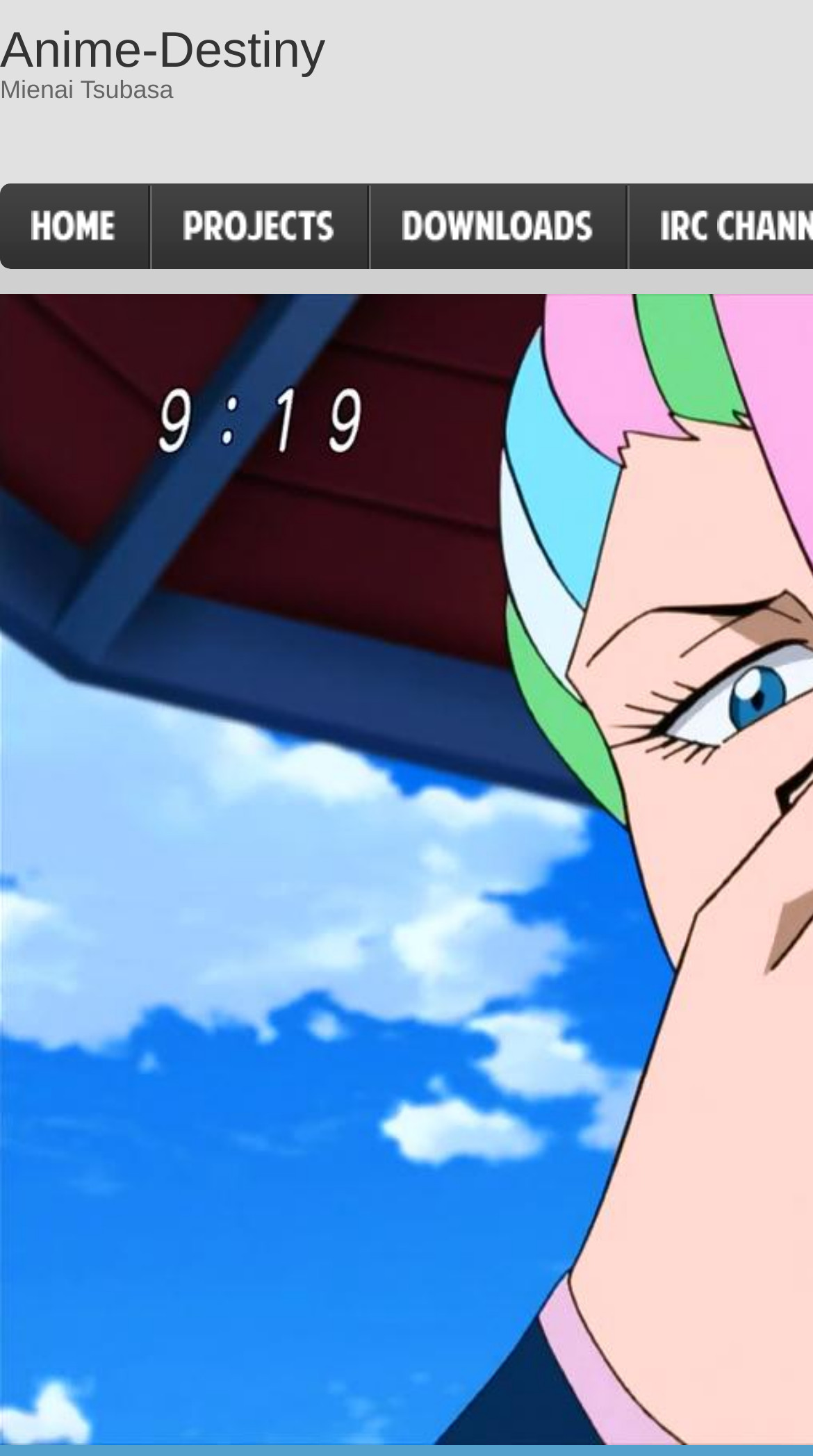Is the webpage part of a larger website?
From the details in the image, answer the question comprehensively.

The presence of navigation links like 'HOME', 'PROJECTS', and 'DOWNLOADS' implies that this webpage is part of a larger website with multiple sections or pages.